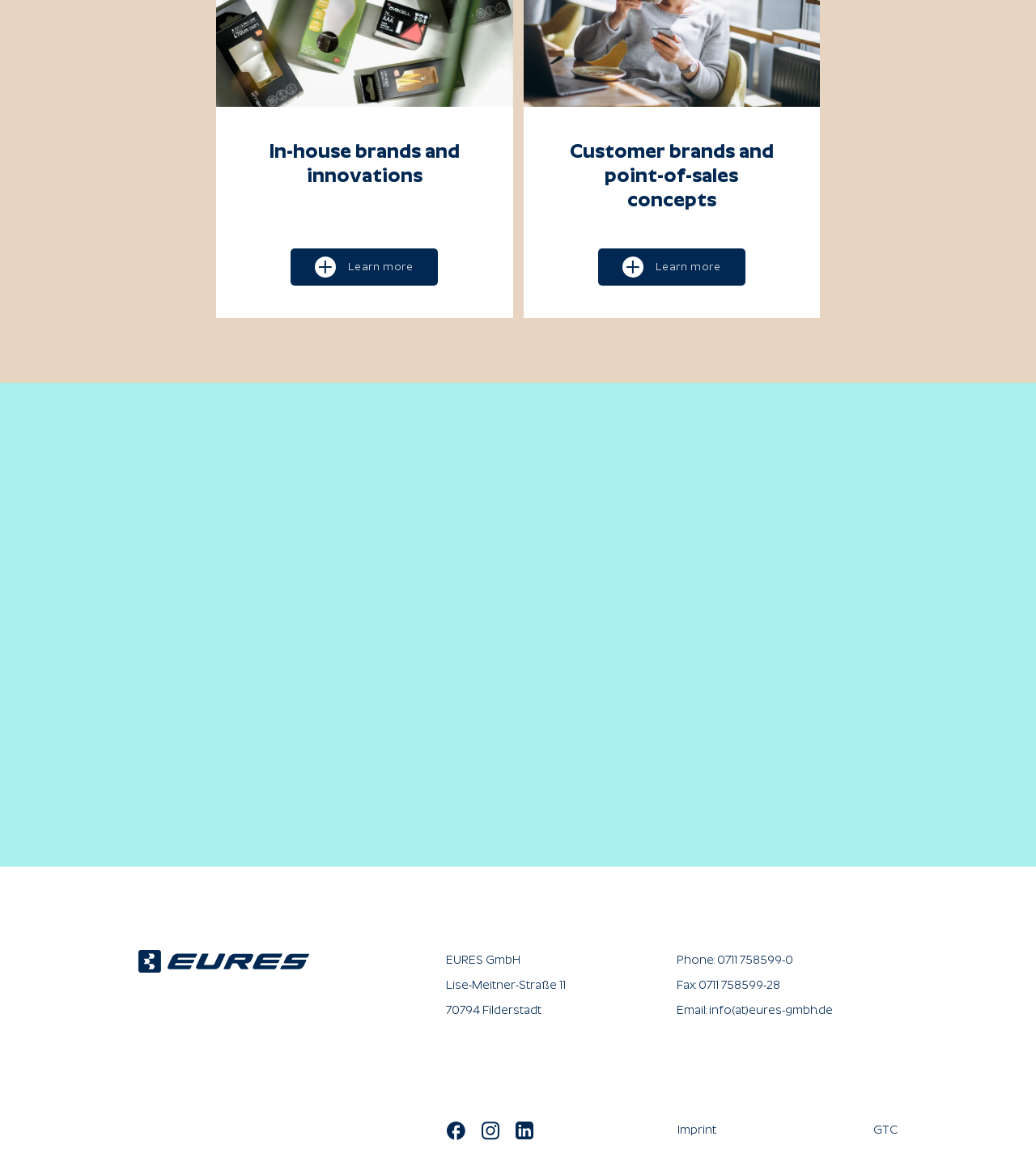Determine the bounding box coordinates in the format (top-left x, top-left y, bottom-right x, bottom-right y). Ensure all values are floating point numbers between 0 and 1. Identify the bounding box of the UI element described by: Imprint

[0.654, 0.966, 0.691, 0.977]